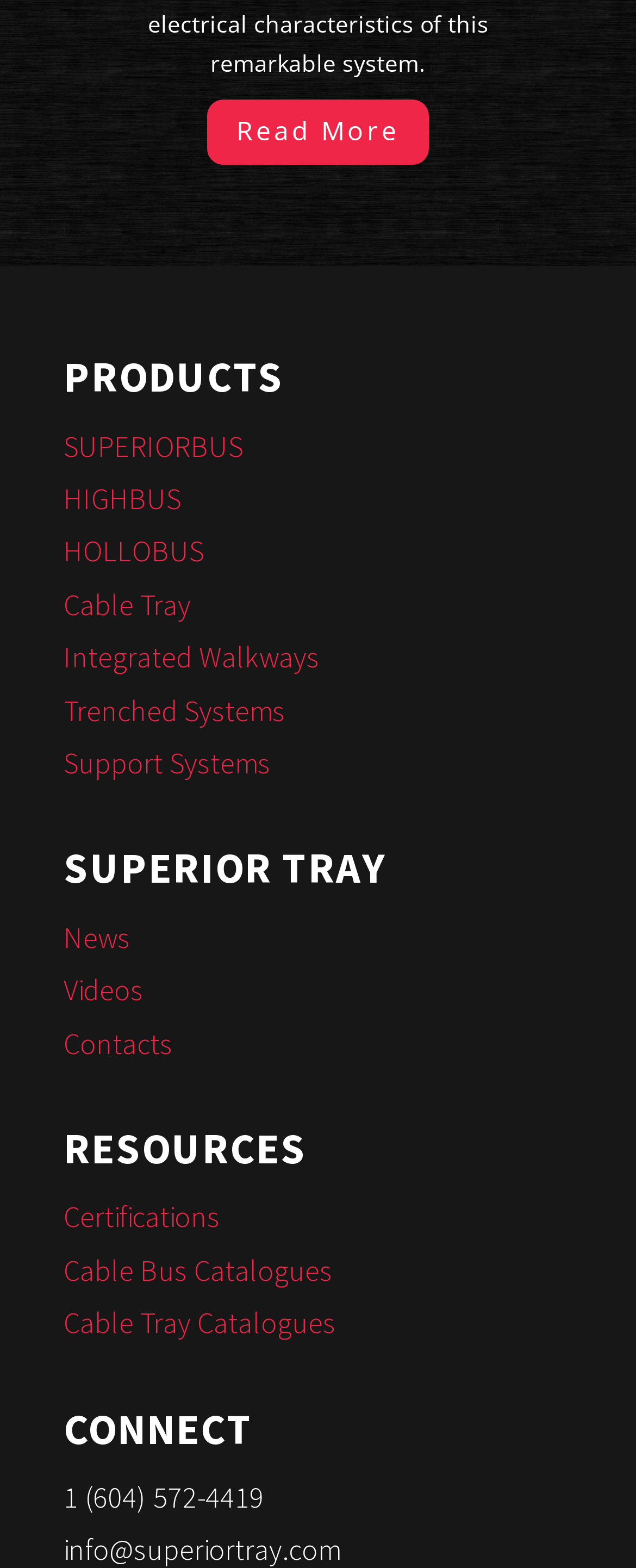How many product categories are listed?
Please give a well-detailed answer to the question.

By examining the webpage, I can see that there are 7 product categories listed, which are SUPERIORBUS, HIGHBUS, HOLLOBUS, Cable Tray, Integrated Walkways, Trenched Systems, and Support Systems.